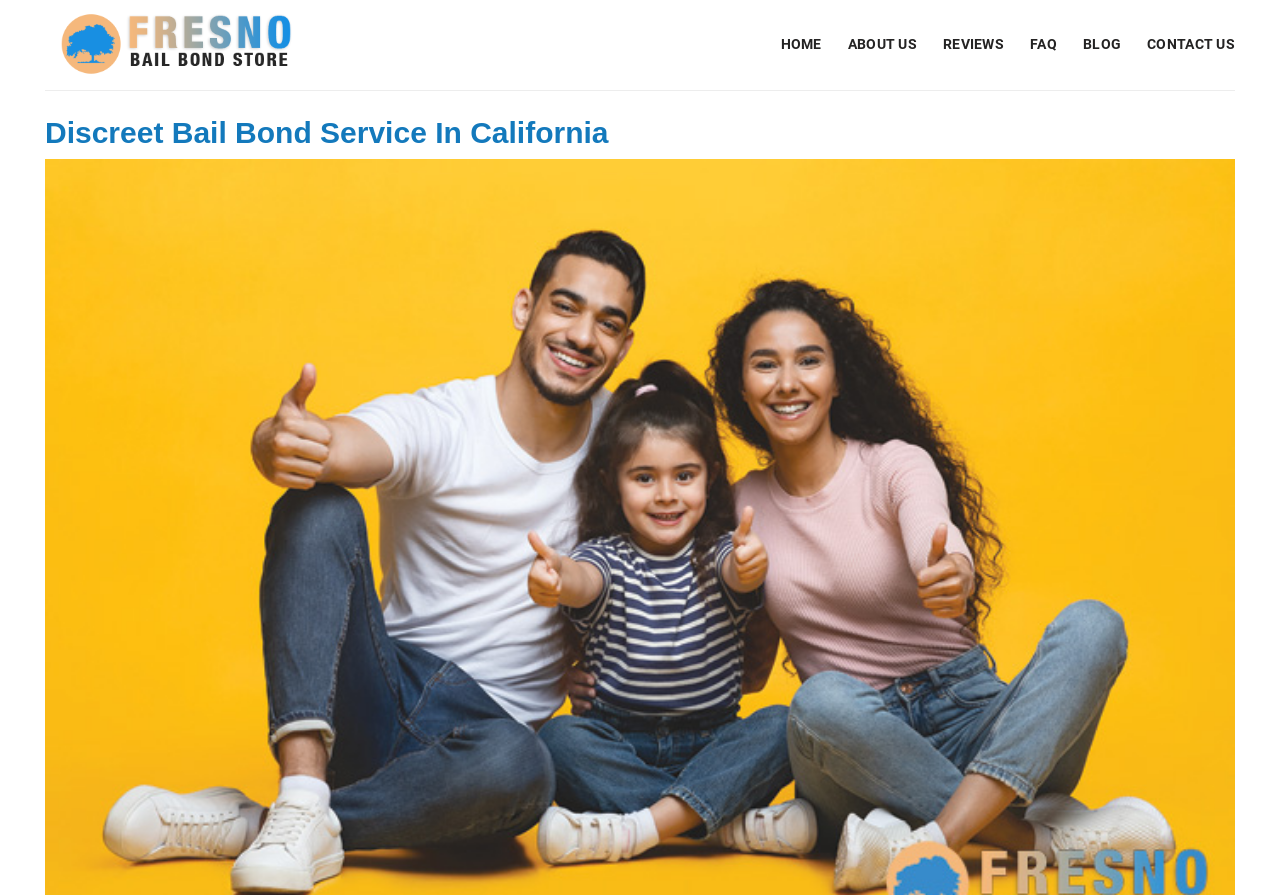Can you give a comprehensive explanation to the question given the content of the image?
What is the topic of the webpage?

I inferred the topic of the webpage by analyzing the links, headings, and overall structure of the webpage. The links and headings are related to bail bonds, and the meta description mentions 'bail bonds' and 'customer service'. Therefore, I conclude that the topic of the webpage is bail bonds.